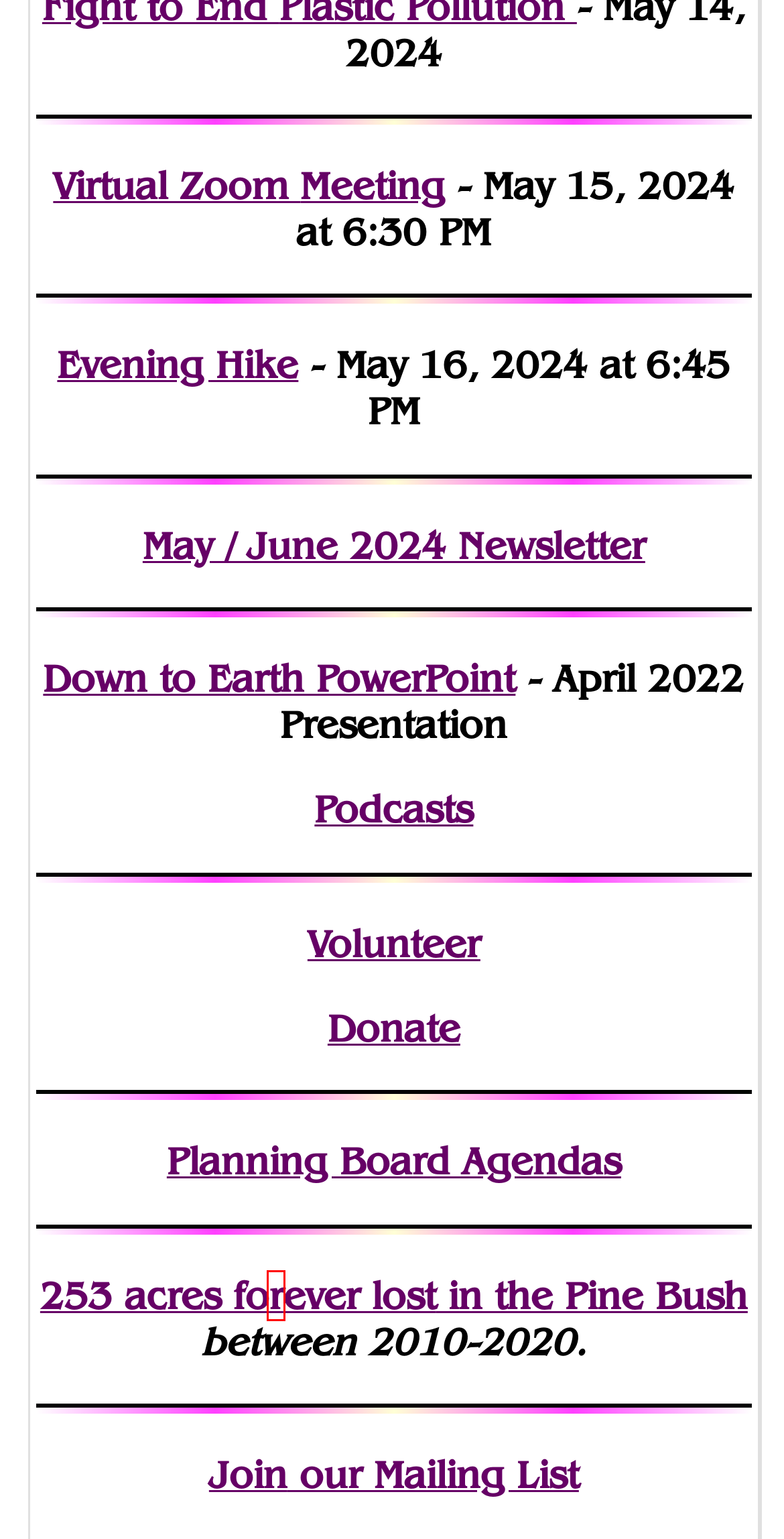Look at the screenshot of a webpage where a red bounding box surrounds a UI element. Your task is to select the best-matching webpage description for the new webpage after you click the element within the bounding box. The available options are:
A. May / June 2024 Newsletter | Save the Pine Bush
B. Save the Pine Bush Presentation – Down to Earth, 4/20/22 | Save the Pine Bush
C. Save the Pine Bush Zoom Meeting – Wednesday, May 15 2024, at 6:30 p.m. | Save the Pine Bush
D. Search Results for “ news febmar02 unhealth agenda” | Save the Pine Bush
E. Contact Save the Pine Bush | Save the Pine Bush
F. Development in Albany Pine Bush – 2010 to 2020 | Save the Pine Bush
G. Podcasts | Save the Pine Bush
H. Save the Pine Bush – Join Our Mailing List | Save the Pine Bush

F